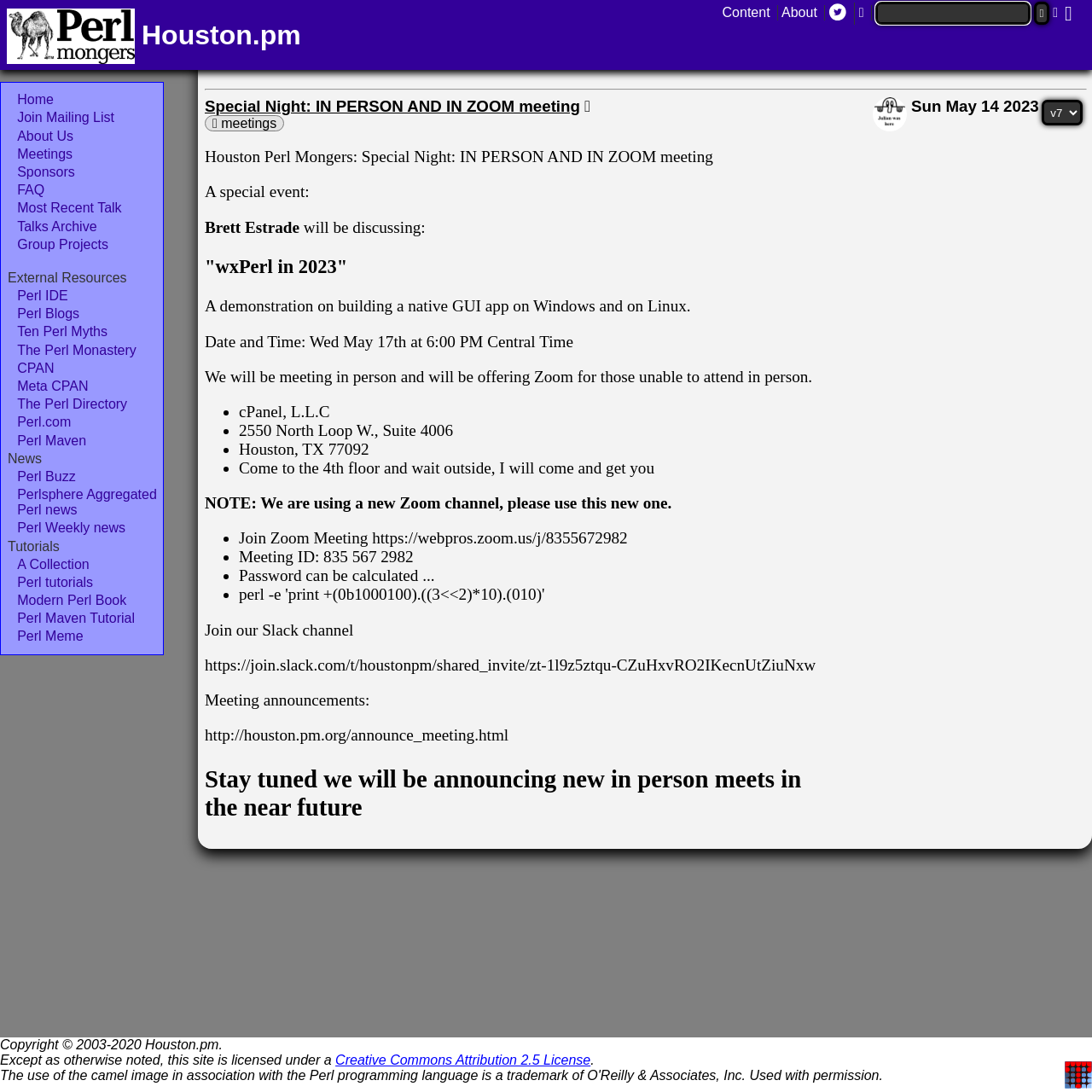What is the location of the in-person meeting?
Use the image to answer the question with a single word or phrase.

cPanel, L.L.C